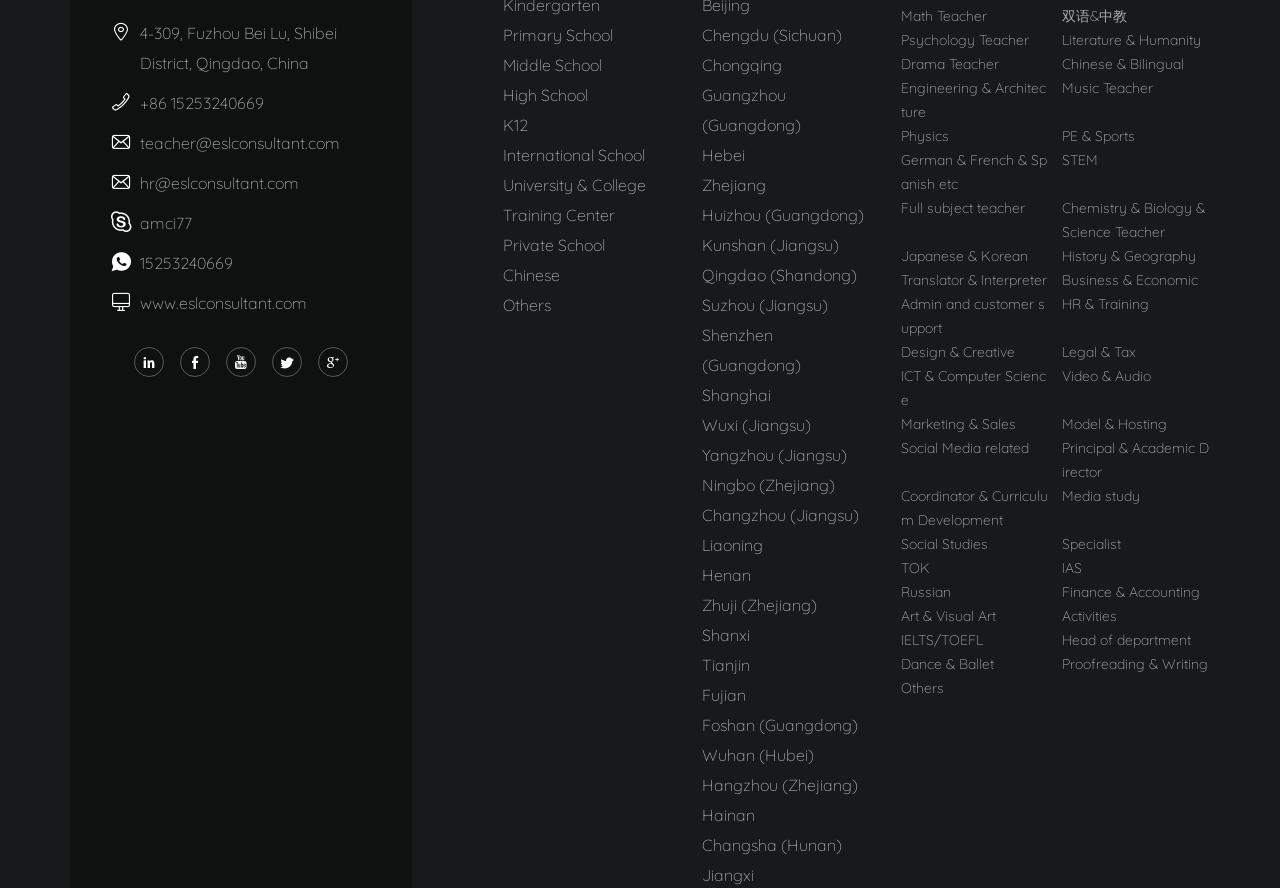What is the address of ESL Consultant?
Based on the screenshot, provide a one-word or short-phrase response.

4-309, Fuzhou Bei Lu, Shibei District, Qingdao, China